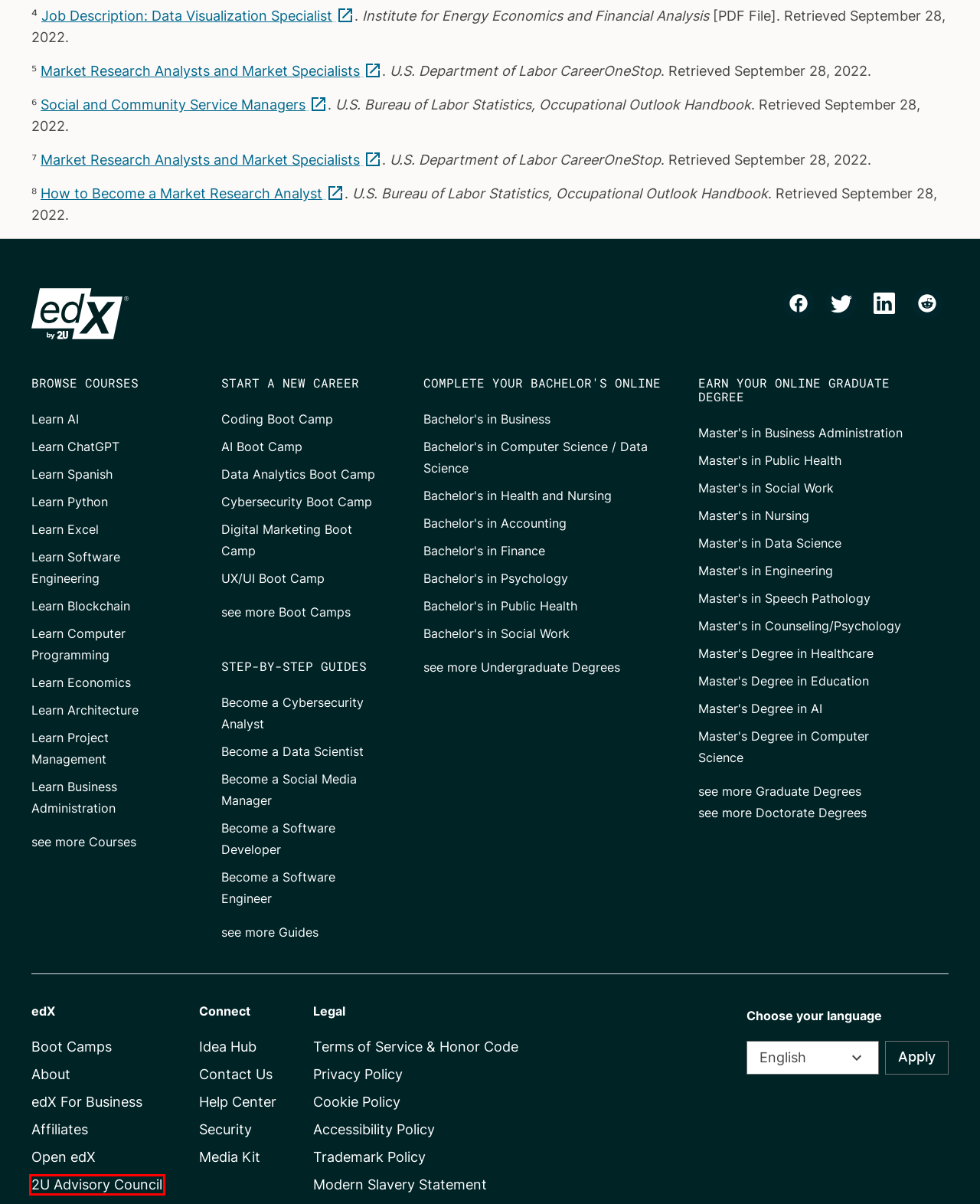Review the screenshot of a webpage which includes a red bounding box around an element. Select the description that best fits the new webpage once the element in the bounding box is clicked. Here are the candidates:
A. 2U | Advisory Council | edX
B. News & Announcements | edX
C. Build new skills. Advance your career. | edX
D. Compare Coding Boot Camp Programs Online | edX
E. Enterprise Home | edX
F. ‎edX: Courses by Harvard & MIT on the App Store
G. Contact edX Support
H. The 10 Best Modern Data Visualization Examples | Qlik

A